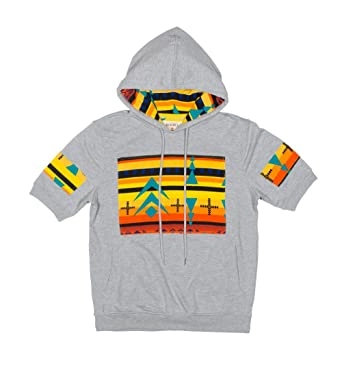What is the ideal occasion to wear this hoodie?
Observe the image and answer the question with a one-word or short phrase response.

Casual outings or relaxed days